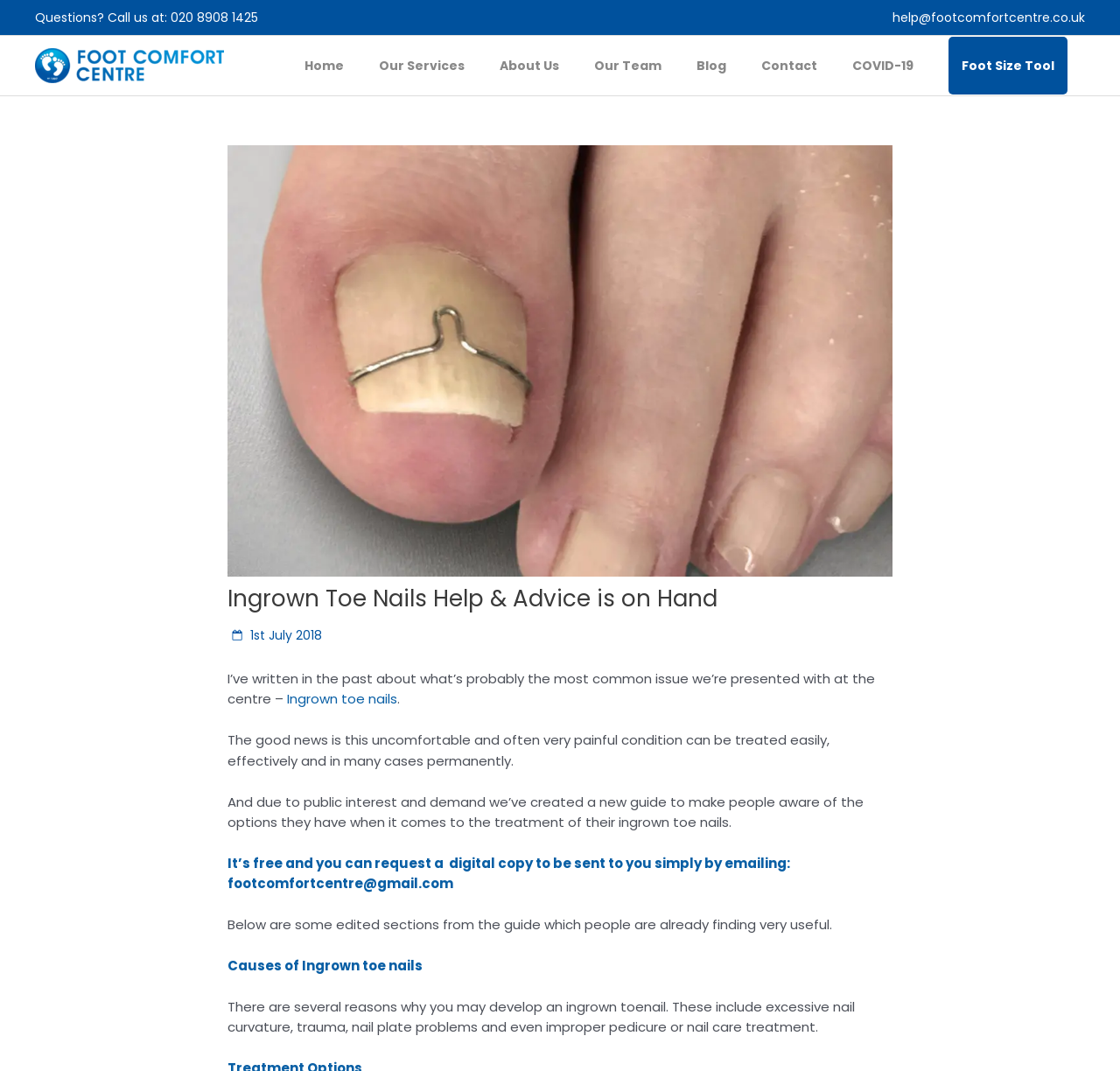What is the common issue presented at the centre?
Provide a short answer using one word or a brief phrase based on the image.

Ingrown toe nails